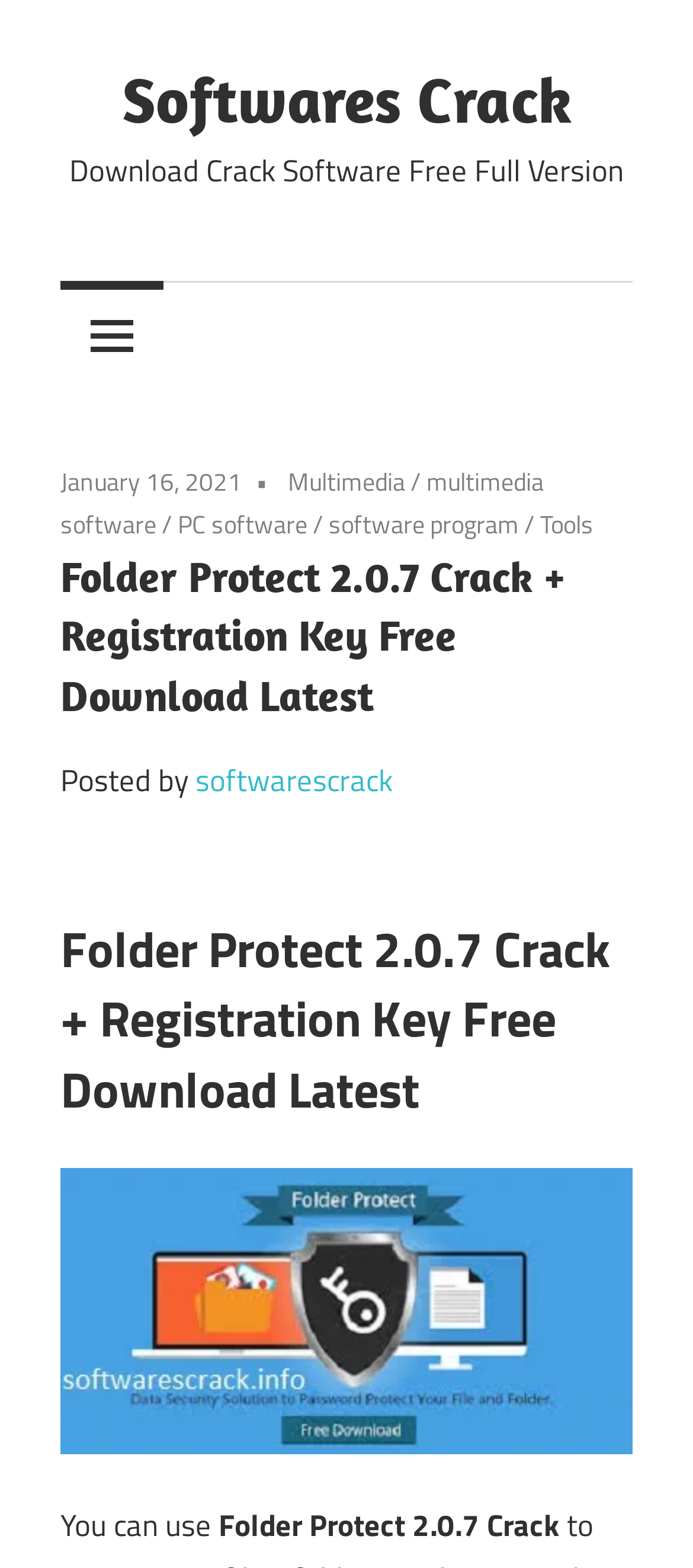Locate the bounding box coordinates of the element to click to perform the following action: 'Click on Multimedia'. The coordinates should be given as four float values between 0 and 1, in the form of [left, top, right, bottom].

[0.415, 0.294, 0.585, 0.318]